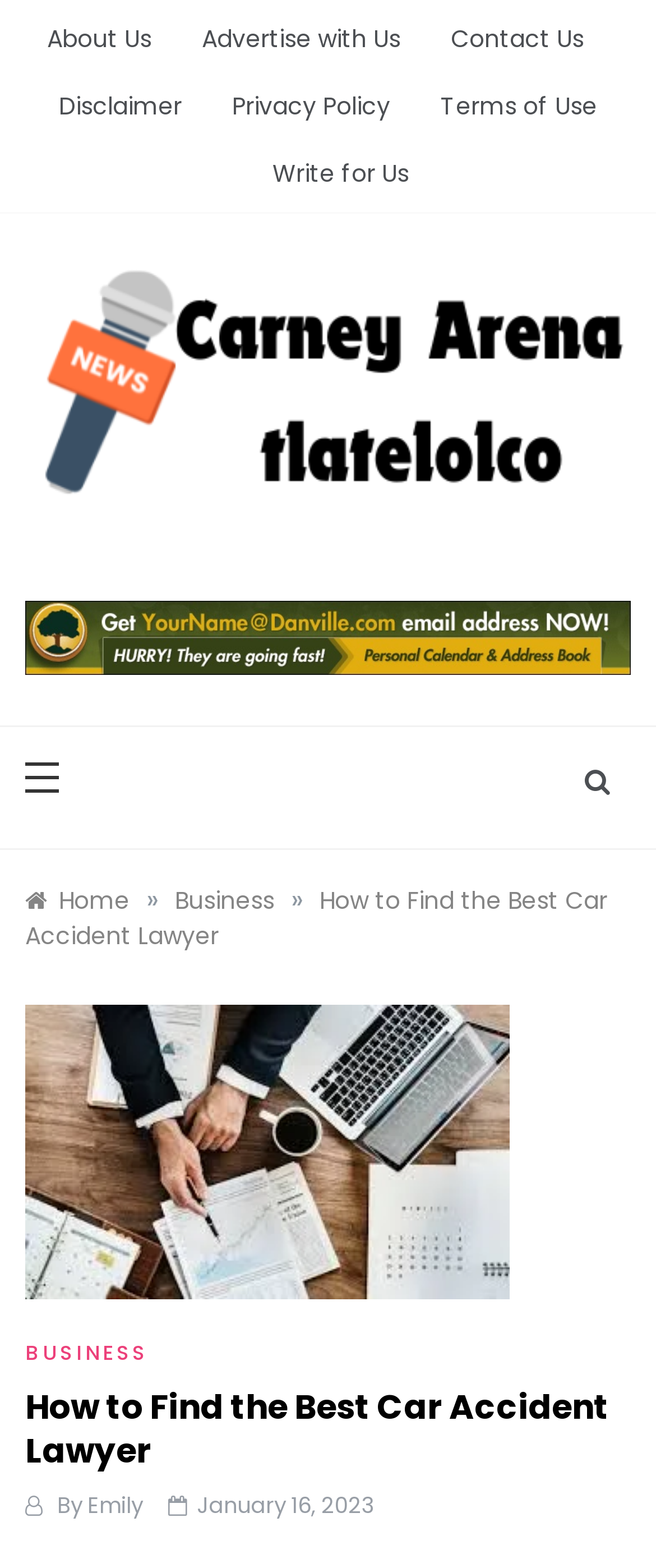Determine the bounding box coordinates for the element that should be clicked to follow this instruction: "go to car accident lawyer page". The coordinates should be given as four float numbers between 0 and 1, in the format [left, top, right, bottom].

[0.038, 0.563, 0.926, 0.607]